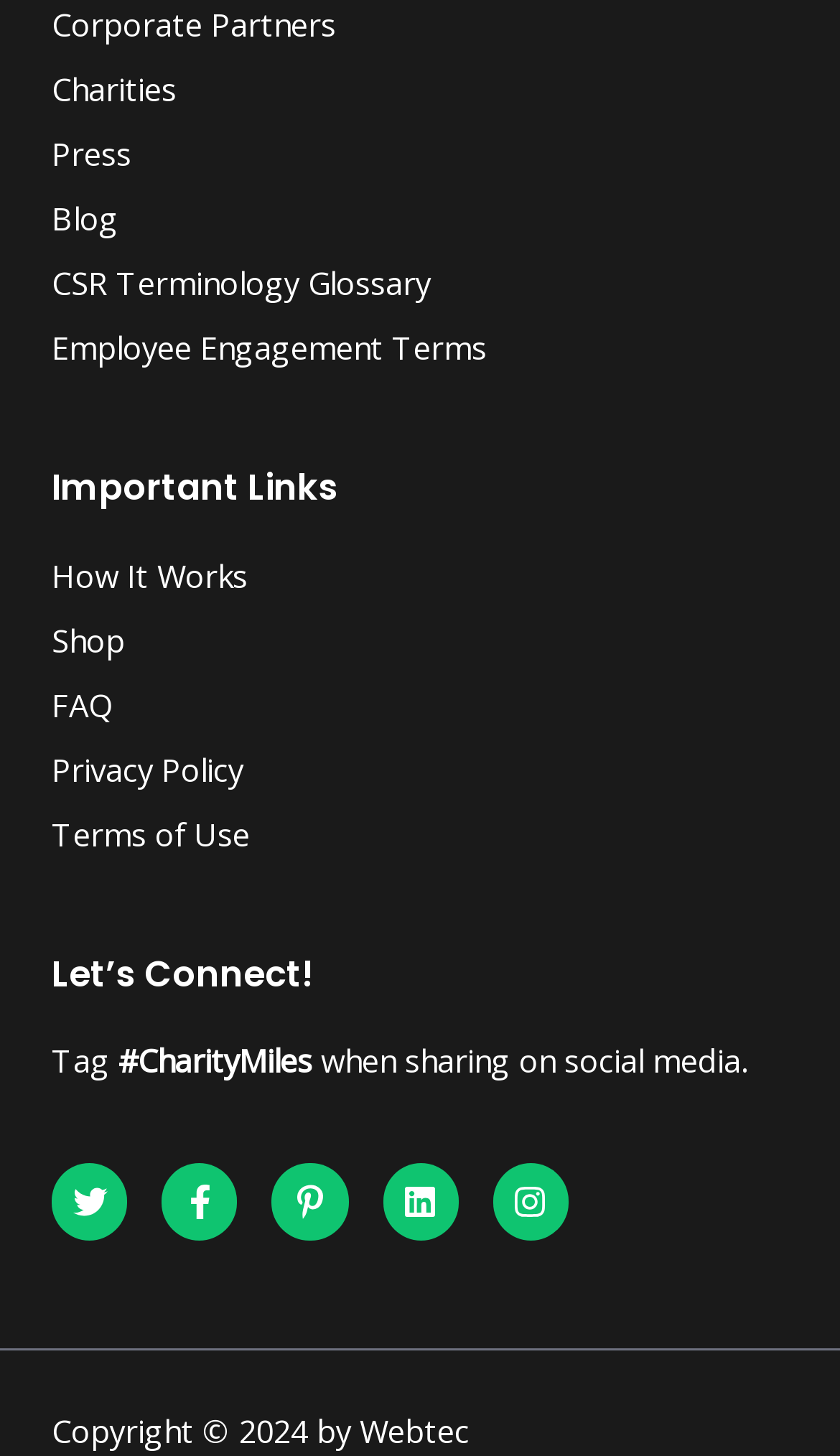Respond concisely with one word or phrase to the following query:
What is the hashtag mentioned on the webpage?

#CharityMiles